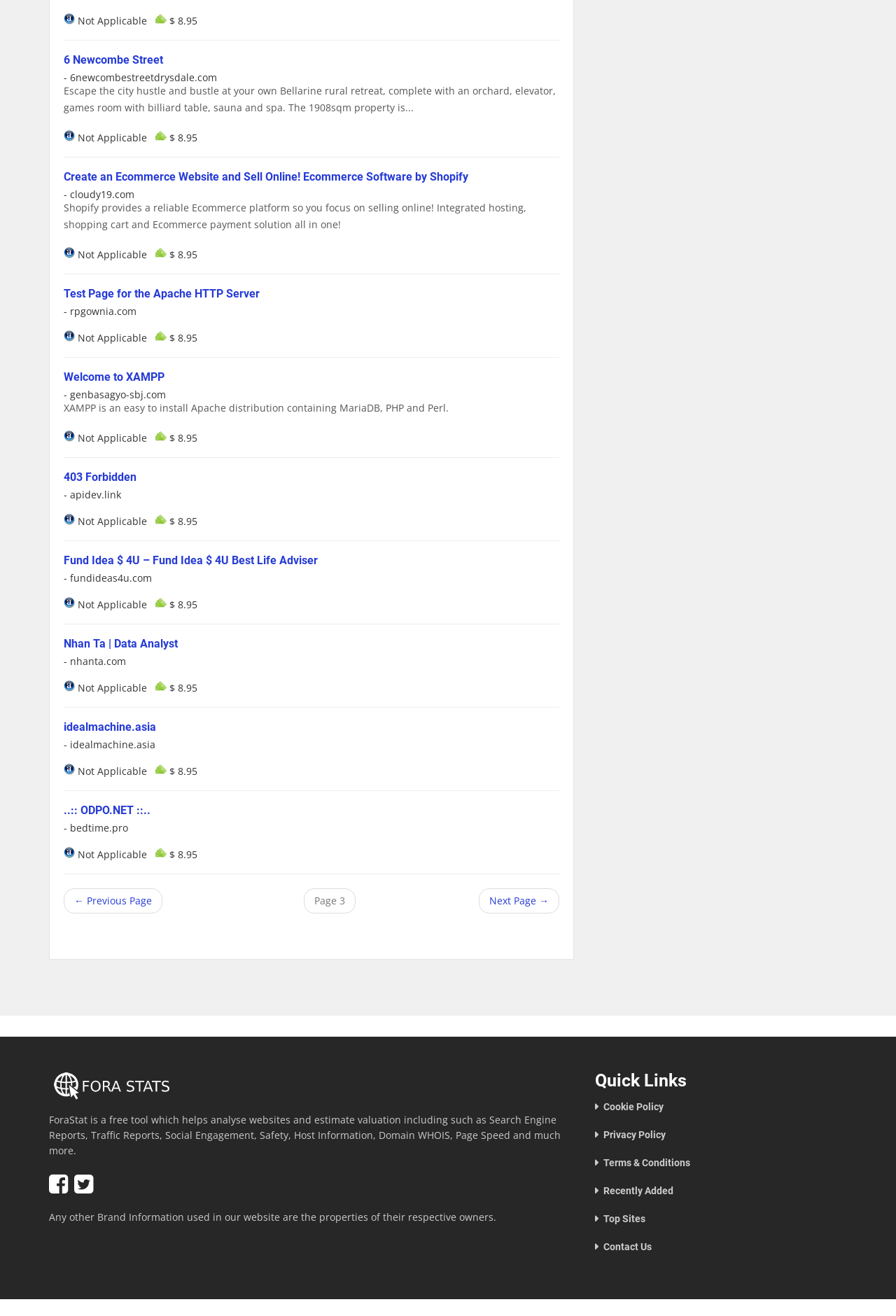What is the name of the street mentioned in the heading?
Analyze the image and provide a thorough answer to the question.

I analyzed the heading element with the text '6 Newcombe Street' and extracted the street name, which is Newcombe Street.